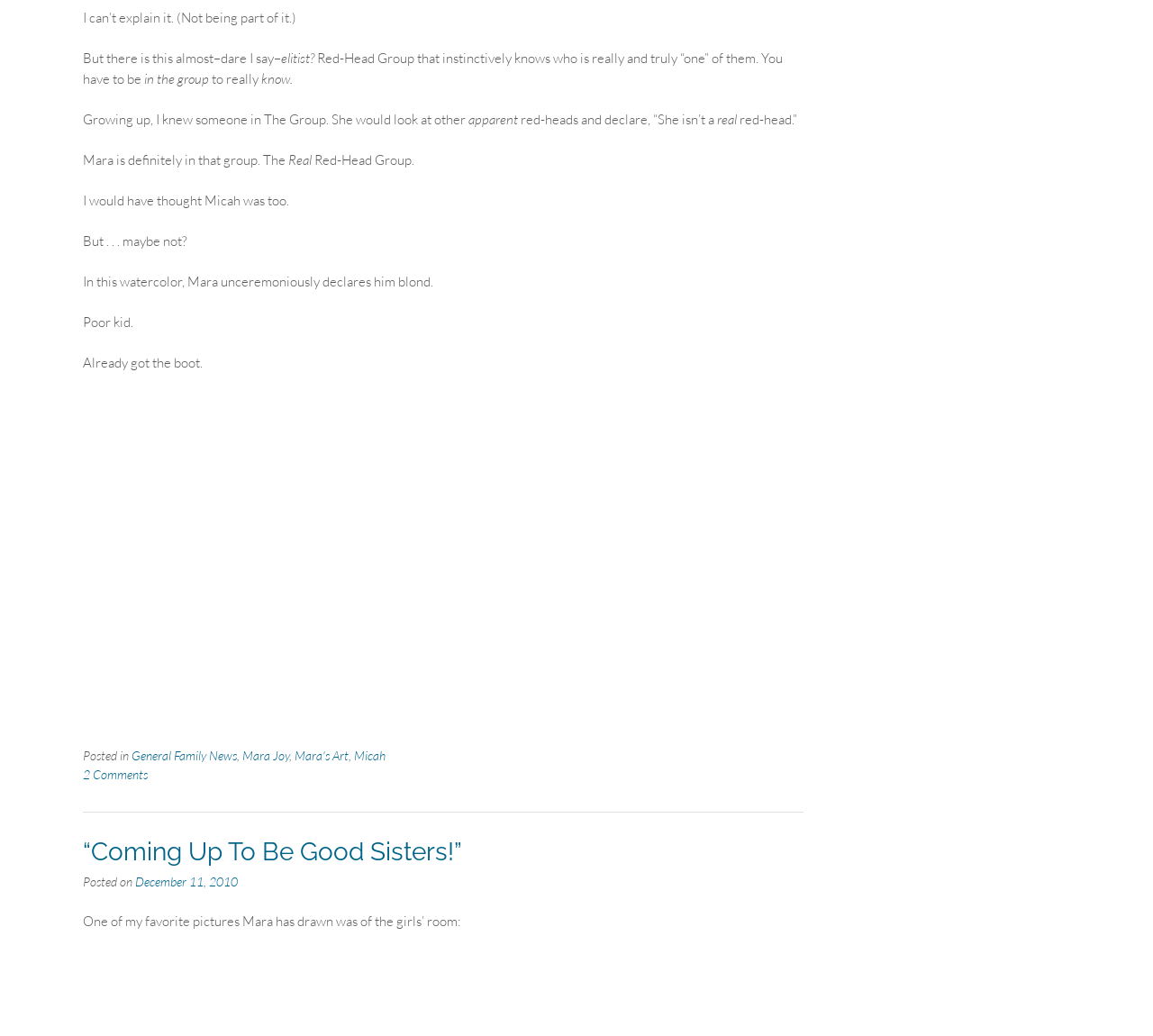Specify the bounding box coordinates for the region that must be clicked to perform the given instruction: "View the Github repository".

None